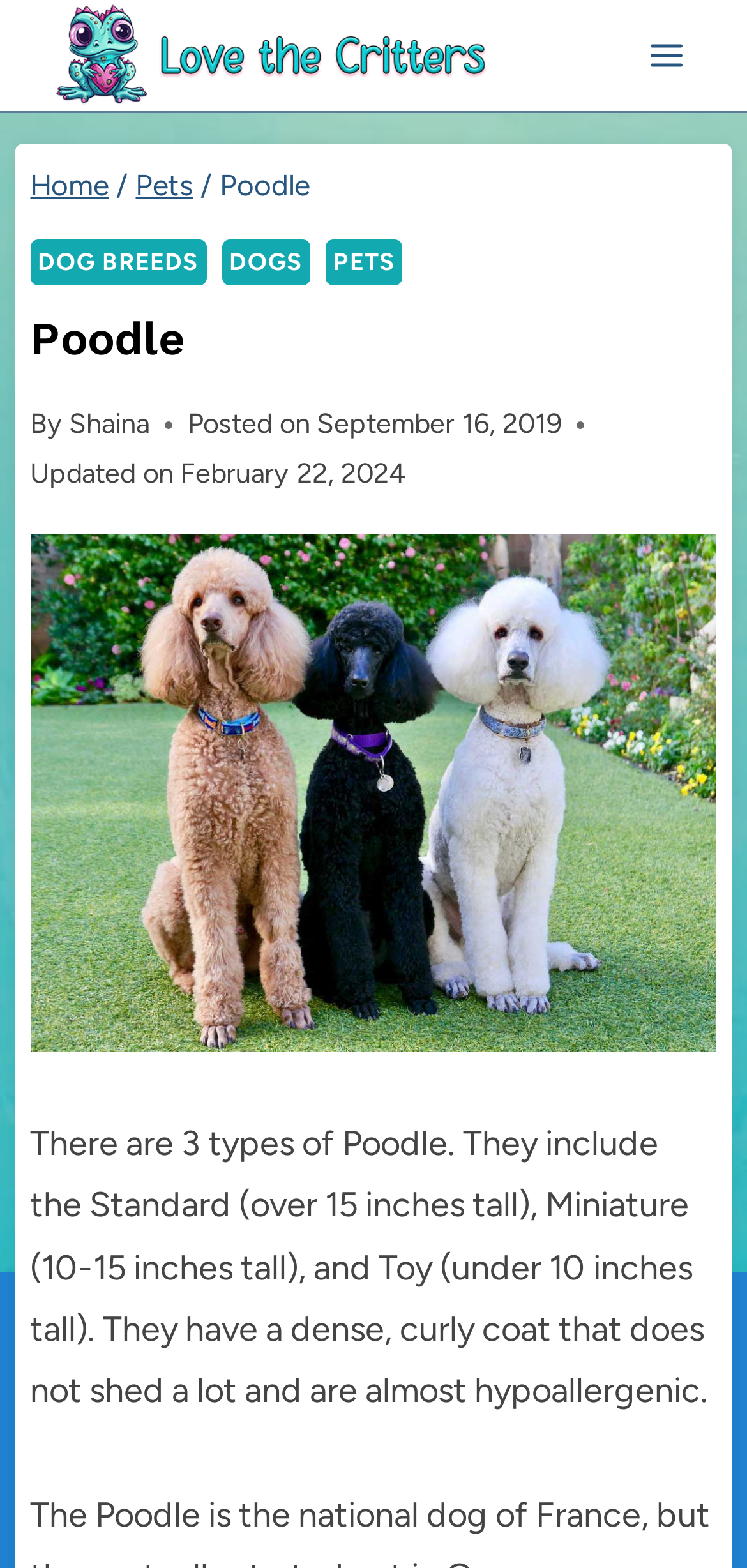Determine the bounding box coordinates in the format (top-left x, top-left y, bottom-right x, bottom-right y). Ensure all values are floating point numbers between 0 and 1. Identify the bounding box of the UI element described by: Pets

[0.182, 0.106, 0.259, 0.129]